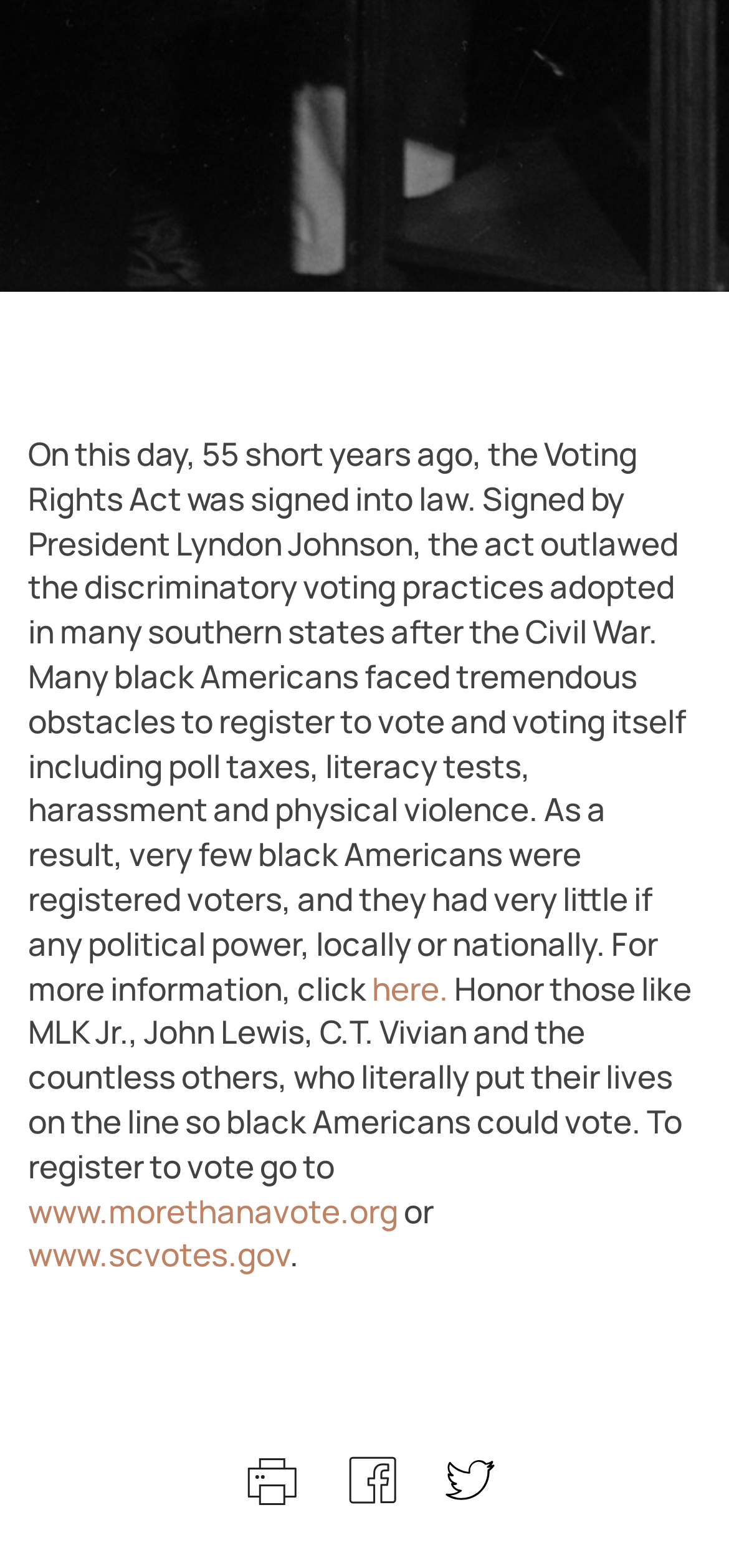What is the purpose of the Voting Rights Act?
Could you answer the question in a detailed manner, providing as much information as possible?

The webpage explains that the Voting Rights Act 'outlawed the discriminatory voting practices adopted in many southern states after the Civil War.' which indicates that the purpose of the act is to prevent discriminatory voting practices.